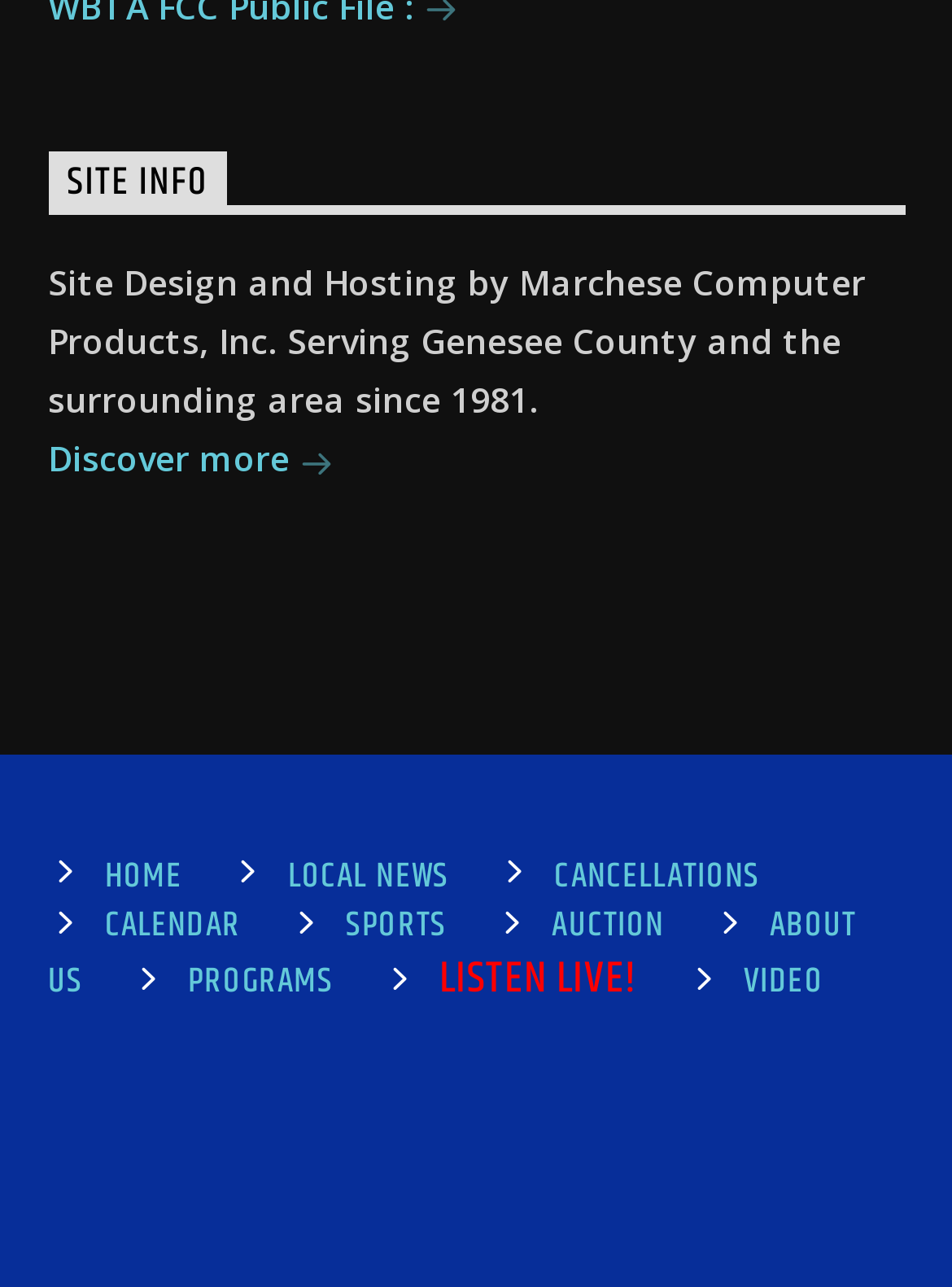How many links are there in the main navigation menu?
Carefully examine the image and provide a detailed answer to the question.

I counted the number of link elements that are direct children of the Root Element. There are 9 links: 'HOME', 'LOCAL NEWS', 'CANCELLATIONS', 'CALENDAR', 'SPORTS', 'AUCTION', 'ABOUT US', 'PROGRAMS', and 'LISTEN LIVE!'.